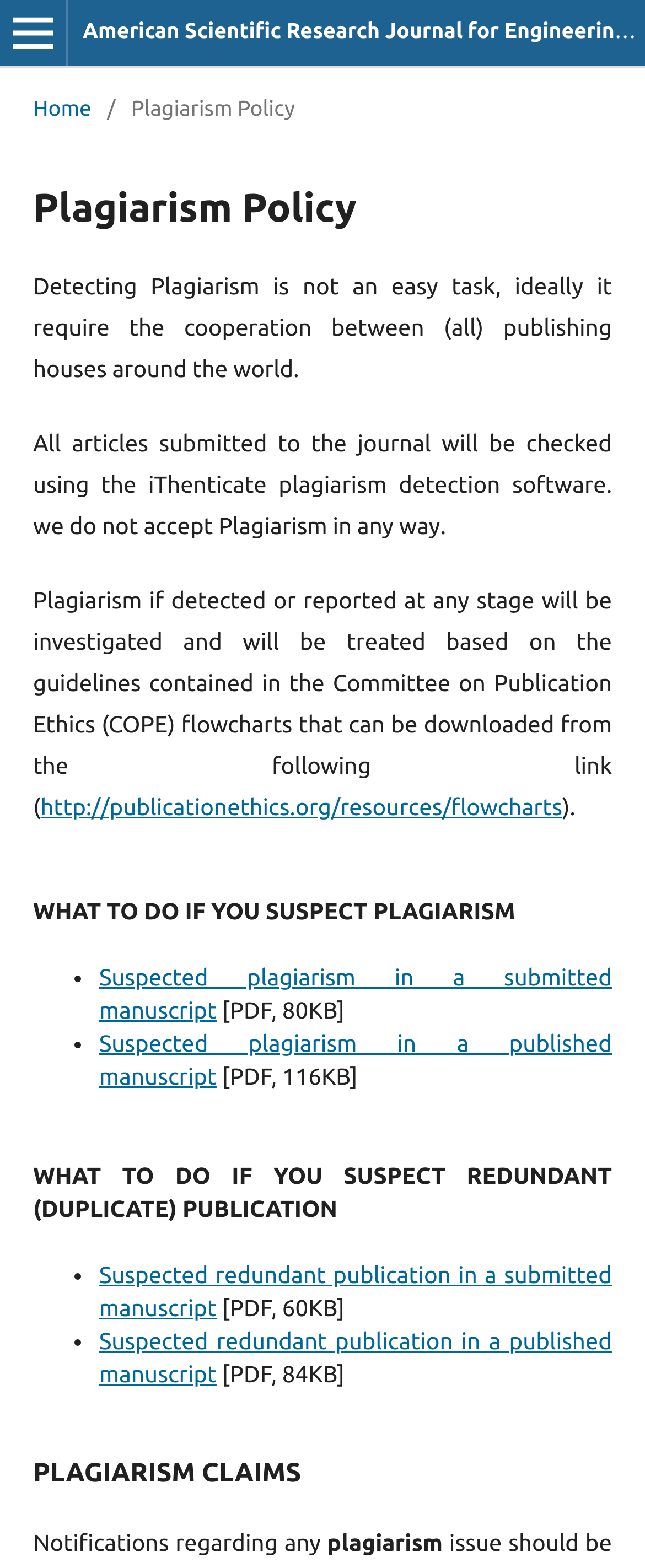What is the purpose of iThenticate software?
Based on the visual, give a brief answer using one word or a short phrase.

Plagiarism detection